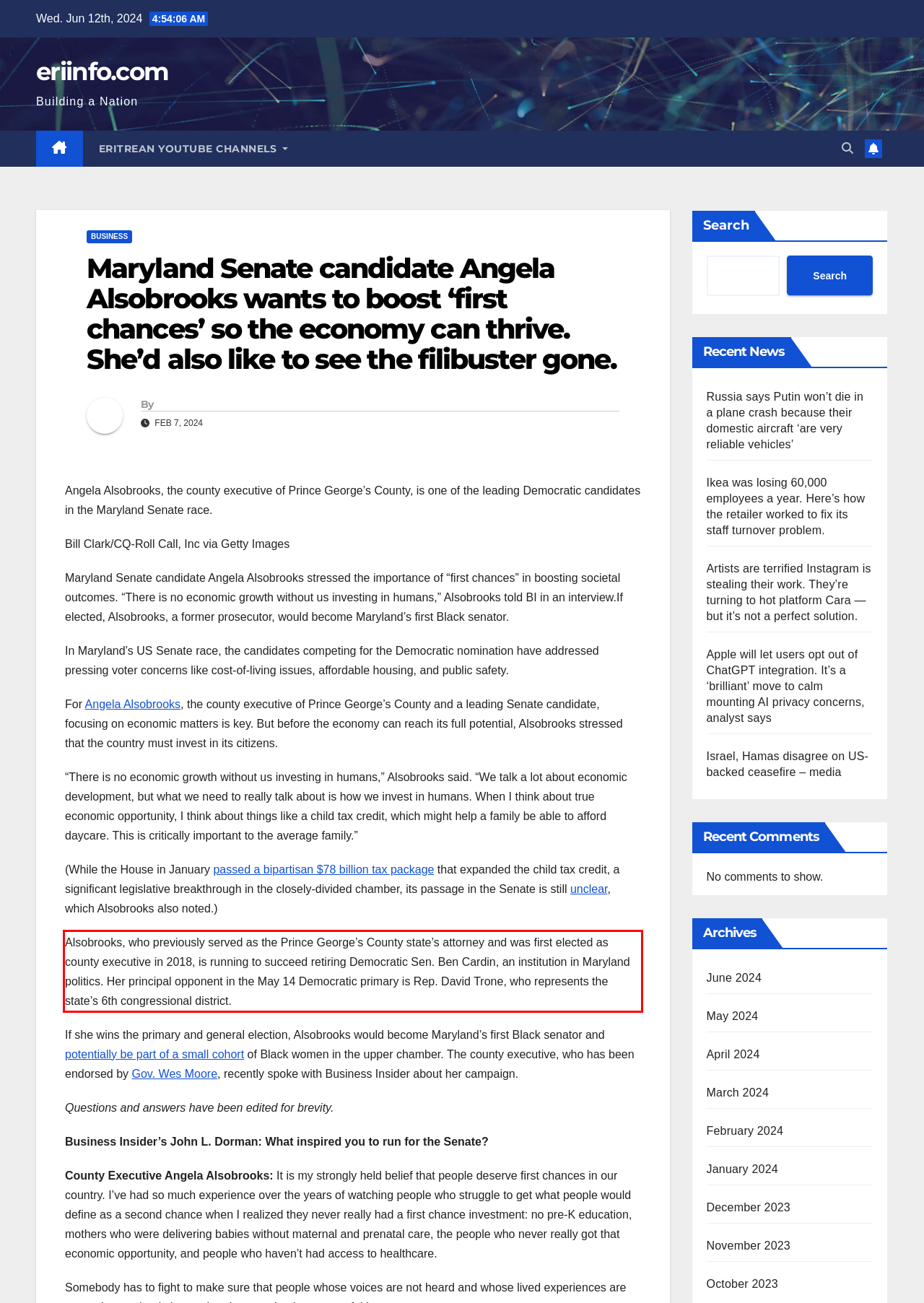Identify the text inside the red bounding box on the provided webpage screenshot by performing OCR.

Alsobrooks, who previously served as the Prince George’s County state’s attorney and was first elected as county executive in 2018, is running to succeed retiring Democratic Sen. Ben Cardin, an institution in Maryland politics. Her principal opponent in the May 14 Democratic primary is Rep. David Trone, who represents the state’s 6th congressional district.